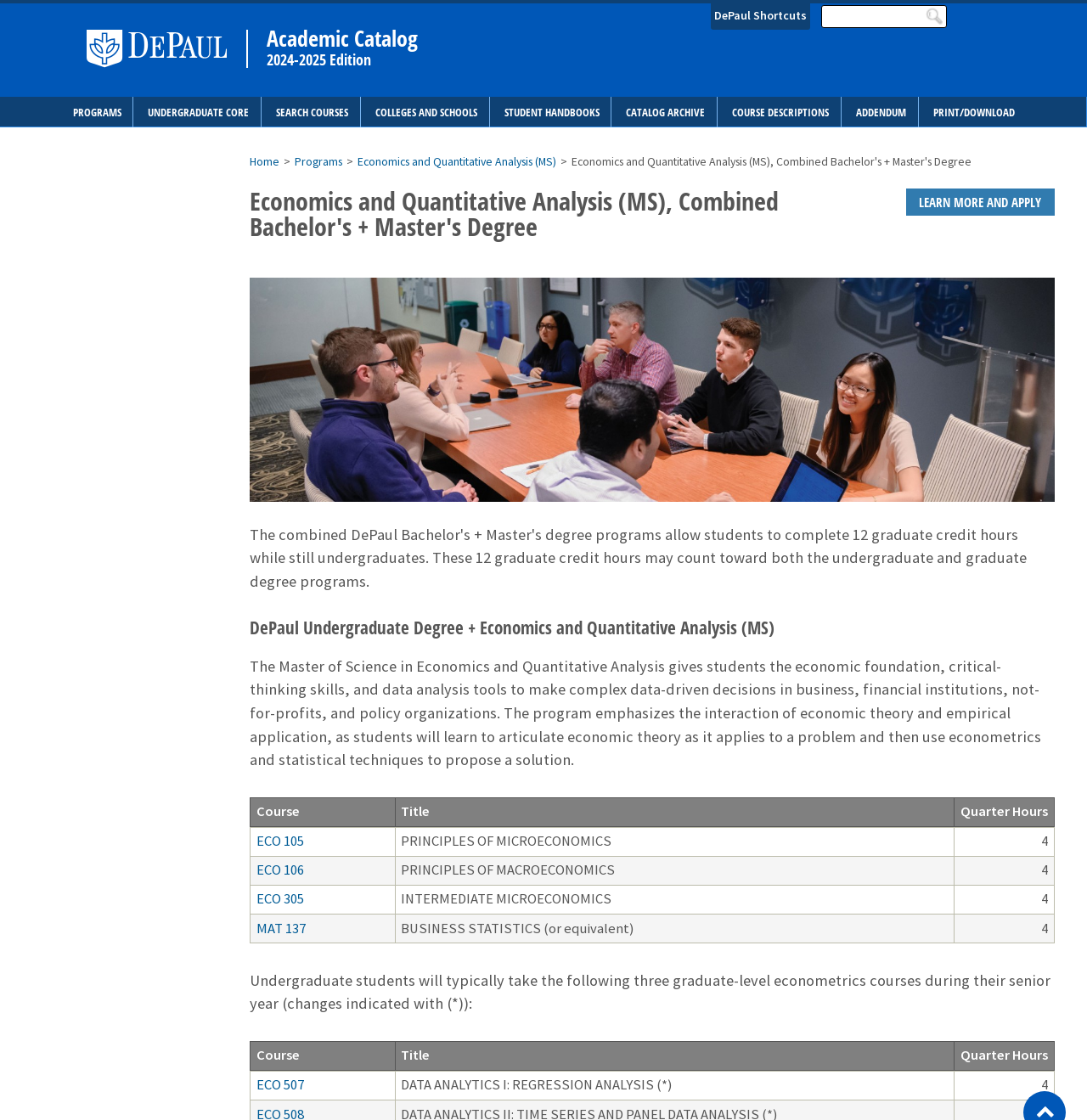Pinpoint the bounding box coordinates of the area that should be clicked to complete the following instruction: "Click DePaul University". The coordinates must be given as four float numbers between 0 and 1, i.e., [left, top, right, bottom].

[0.08, 0.026, 0.228, 0.06]